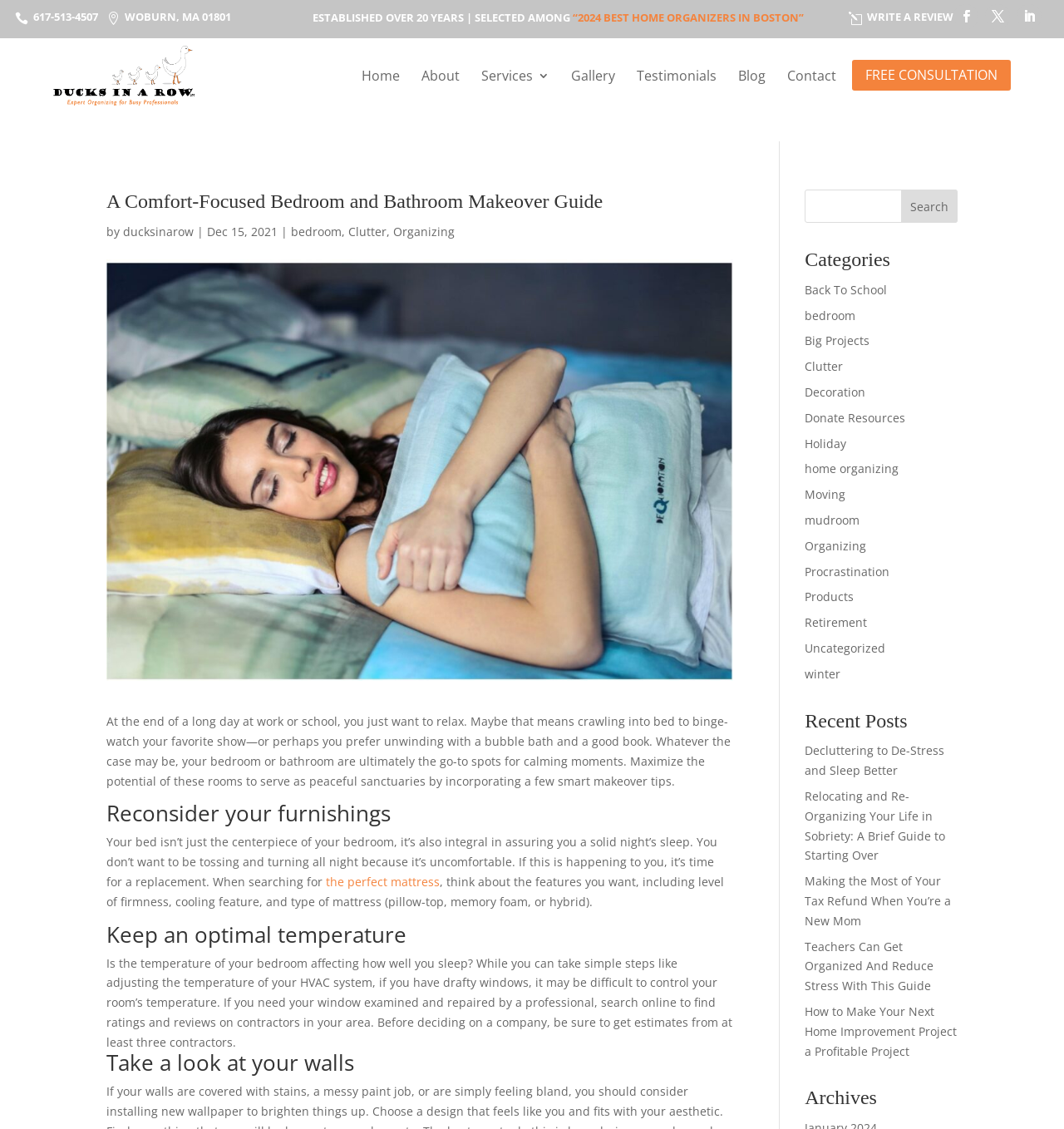Predict the bounding box for the UI component with the following description: "About".

[0.396, 0.039, 0.432, 0.095]